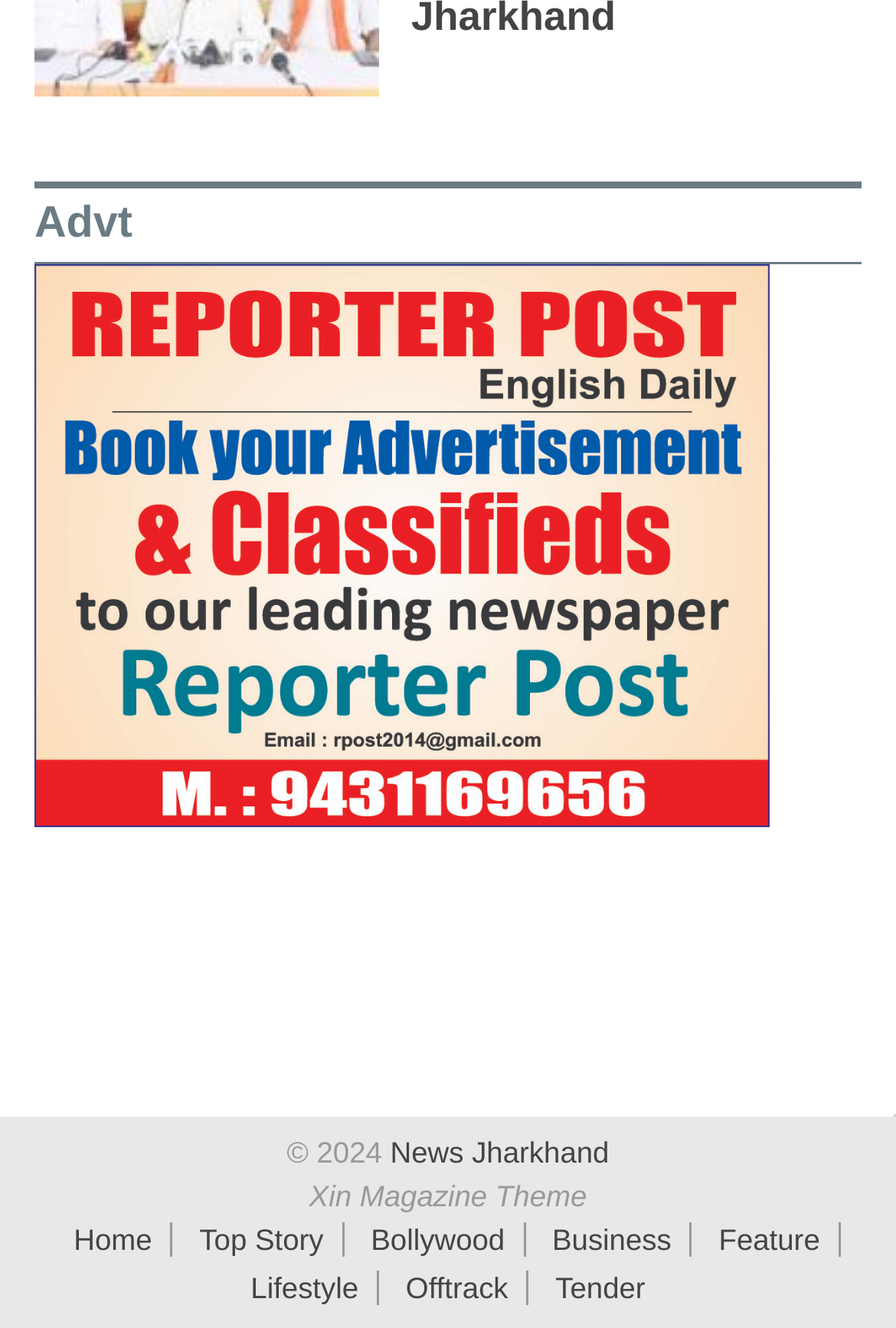Locate the bounding box coordinates of the area that needs to be clicked to fulfill the following instruction: "explore the Bollywood section". The coordinates should be in the format of four float numbers between 0 and 1, namely [left, top, right, bottom].

[0.393, 0.921, 0.584, 0.947]